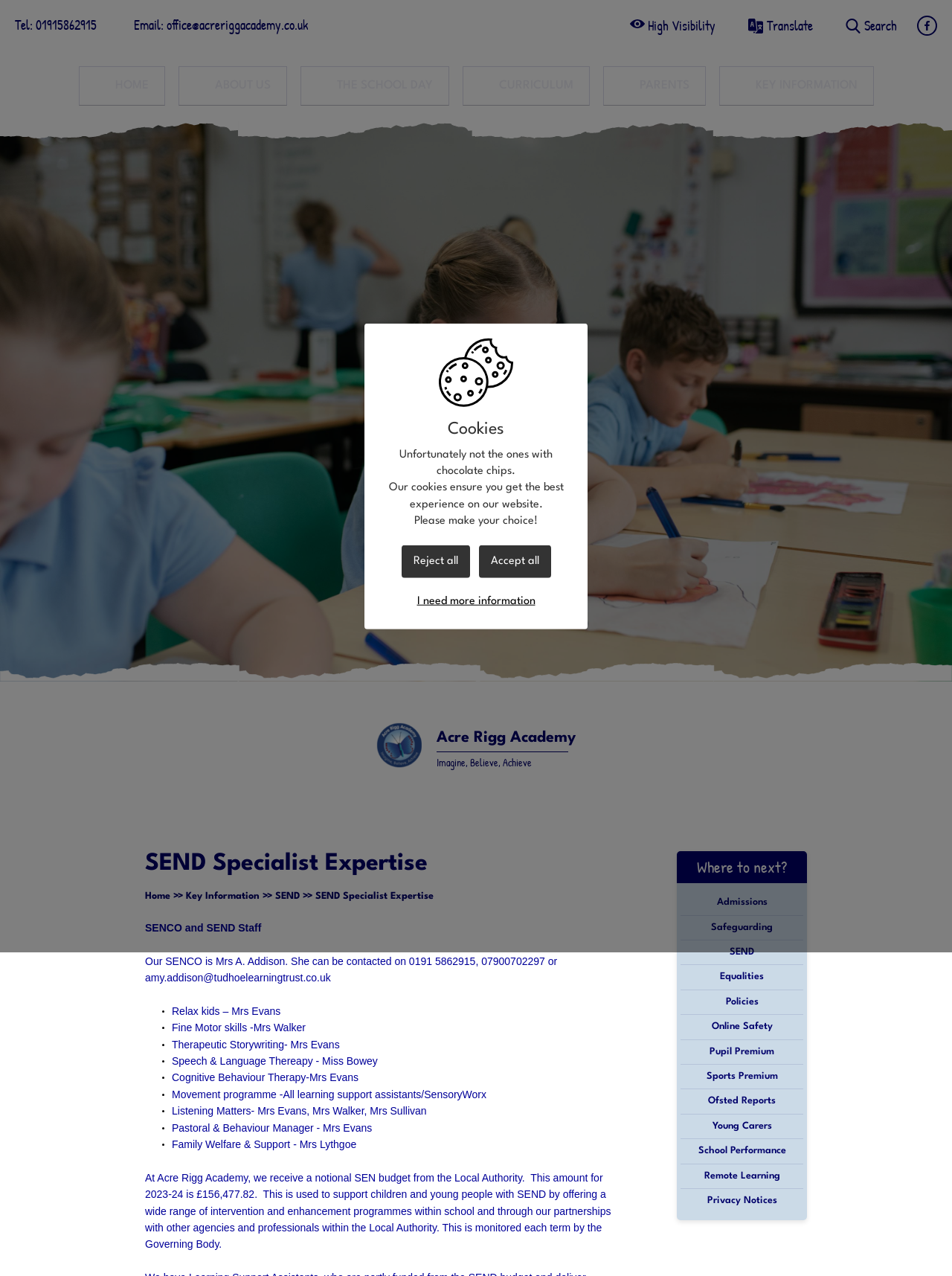What is the phone number to contact the school?
Answer the question with as much detail as possible.

I found the phone number by looking at the link element with the text 'Tel: 01915862915' at the top of the webpage.